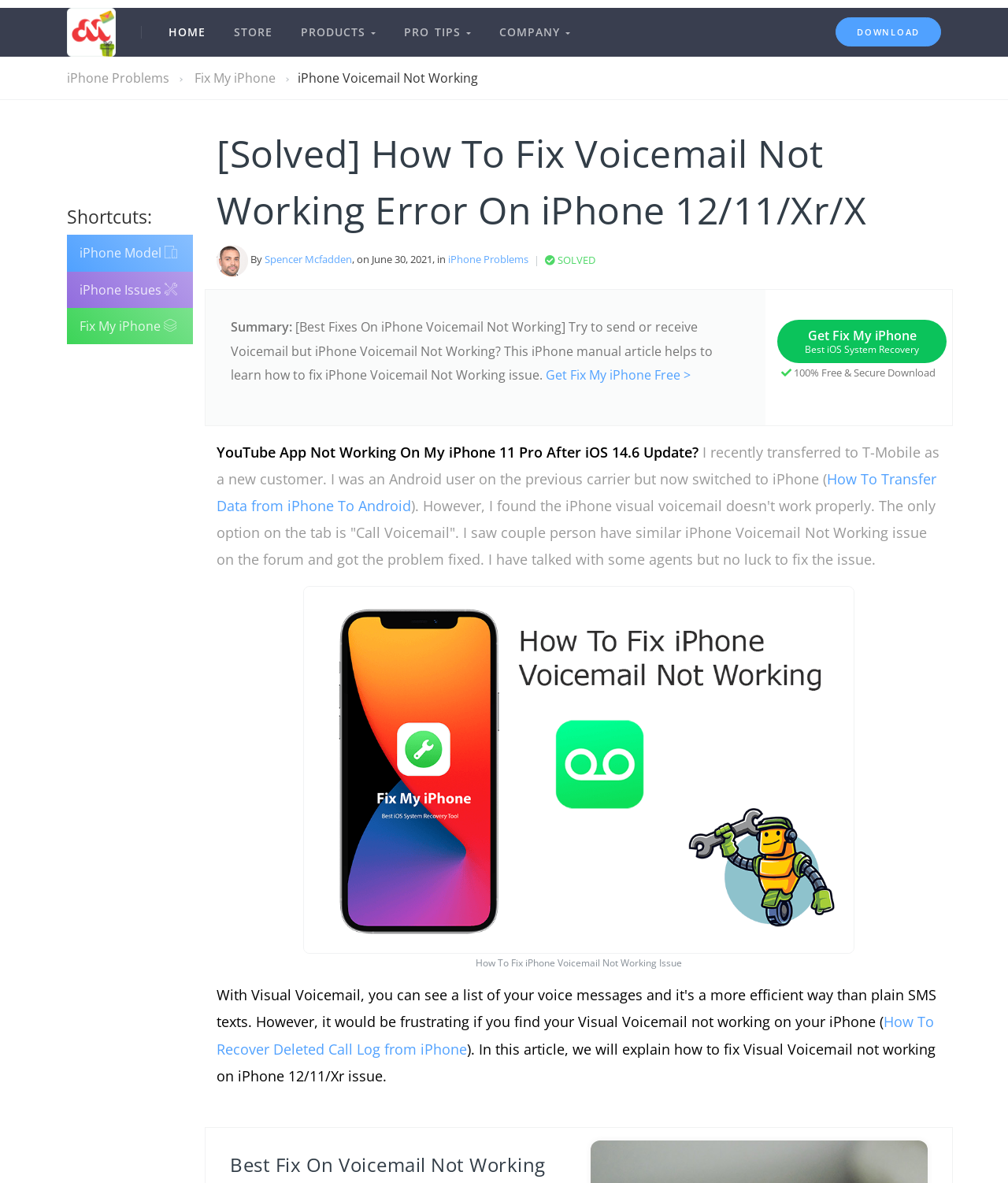Indicate the bounding box coordinates of the clickable region to achieve the following instruction: "Click the 'HOME' link."

[0.153, 0.009, 0.218, 0.046]